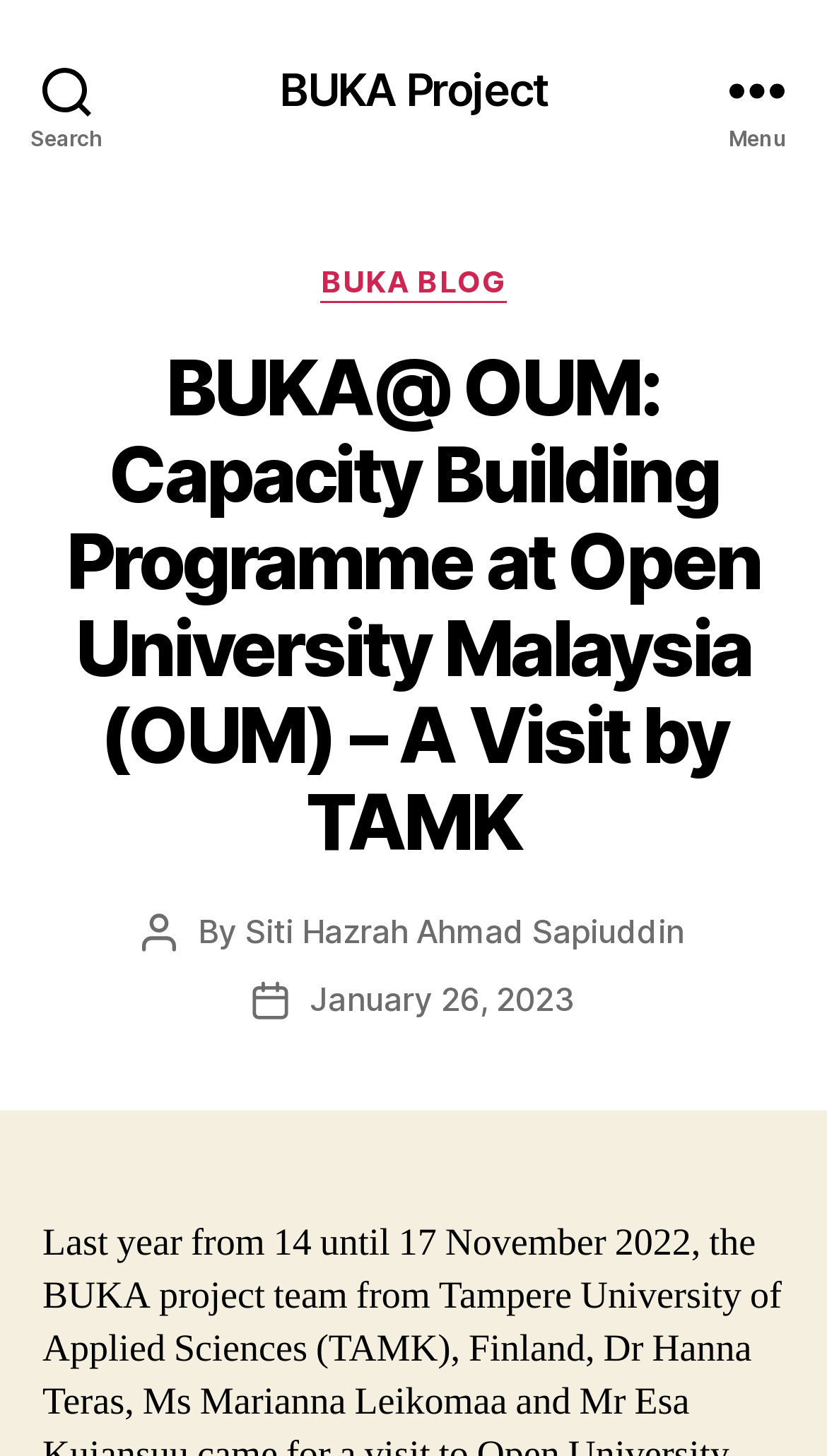Convey a detailed summary of the webpage, mentioning all key elements.

The webpage appears to be a blog post about a capacity building program at Open University Malaysia (OUM) with a visit from TAMK, as part of the BUKA project. 

At the top left corner, there is a search button. Next to it, on the same horizontal line, is a link to the "BUKA Project". On the top right corner, there is a menu button. 

When the menu button is expanded, a header section appears, which contains several elements. In the middle of this section, there is a "Categories" label. Below it, there is a link to "BUKA BLOG". 

The main content of the webpage is a heading that summarizes the blog post, which is about the capacity building program at OUM with a visit from TAMK. 

Below the heading, there is information about the post author, including a label "Post author" and the author's name, "Siti Hazrah Ahmad Sapiuddin", which is a link. Next to this information, there is a "Post date" label and the date "January 26, 2023", which is also a link.